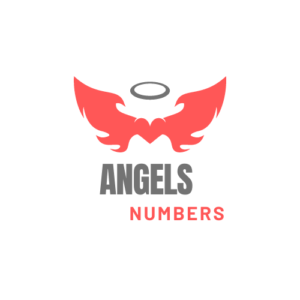Elaborate on the image with a comprehensive description.

The image features a stylized logo for "Angel Numbers," incorporating powerful imagery associated with spirituality and guidance. The design showcases a pair of wings in a vibrant red hue, suggesting protection and aspiration, paired with a central halo that symbolizes divinity and enlightenment. The bold and elegant typography presents the words "ANGELS" and "NUMBERS" clearly, emphasizing the focus on spiritual messages and the significance of numerology. This logo reflects the essence of exploring angel numbers, conveying the idea that these numerical sequences carry deeper meanings and insights for personal growth and spiritual alignment.